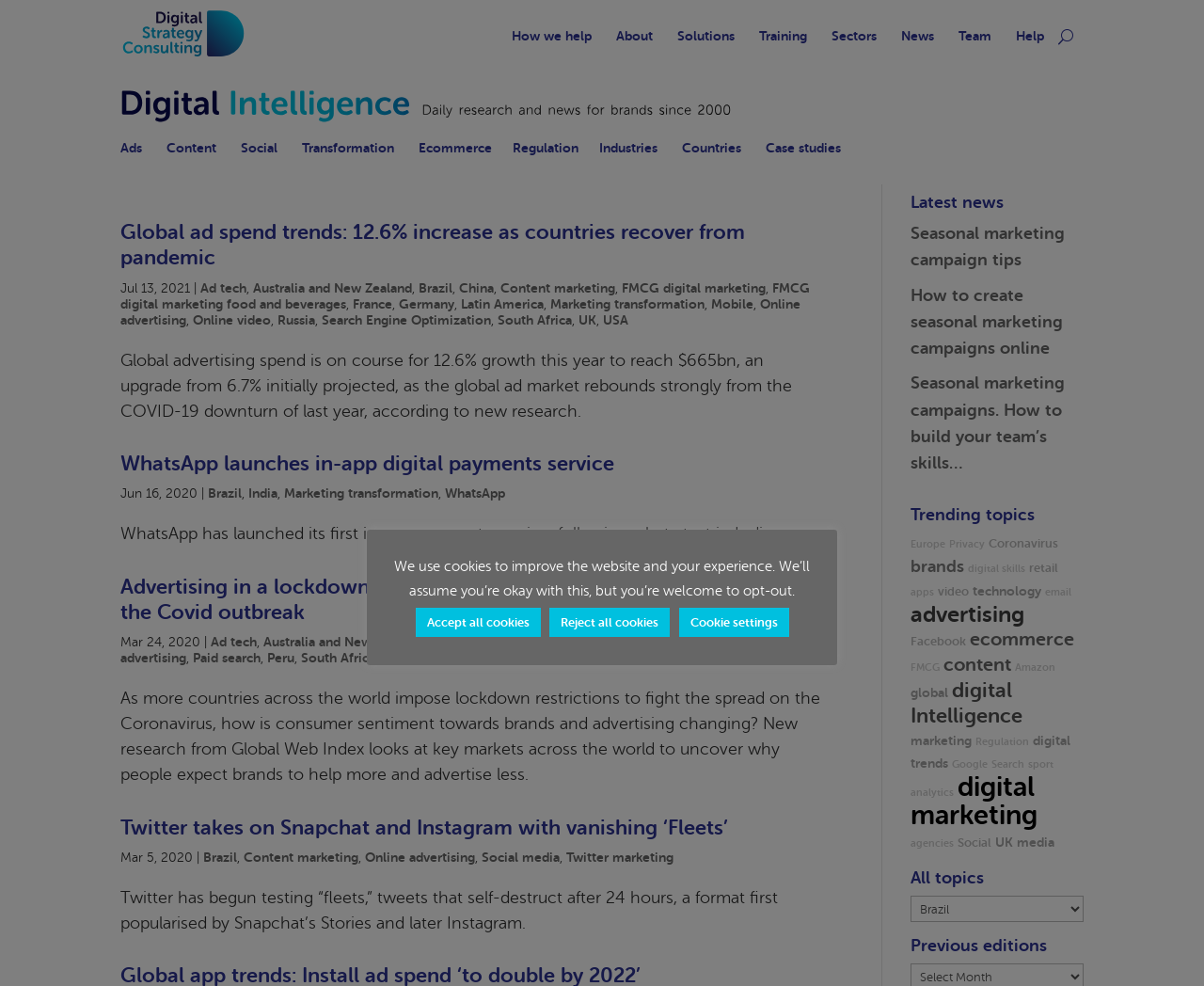Identify the bounding box of the UI component described as: "Accept all cookies".

[0.345, 0.616, 0.449, 0.646]